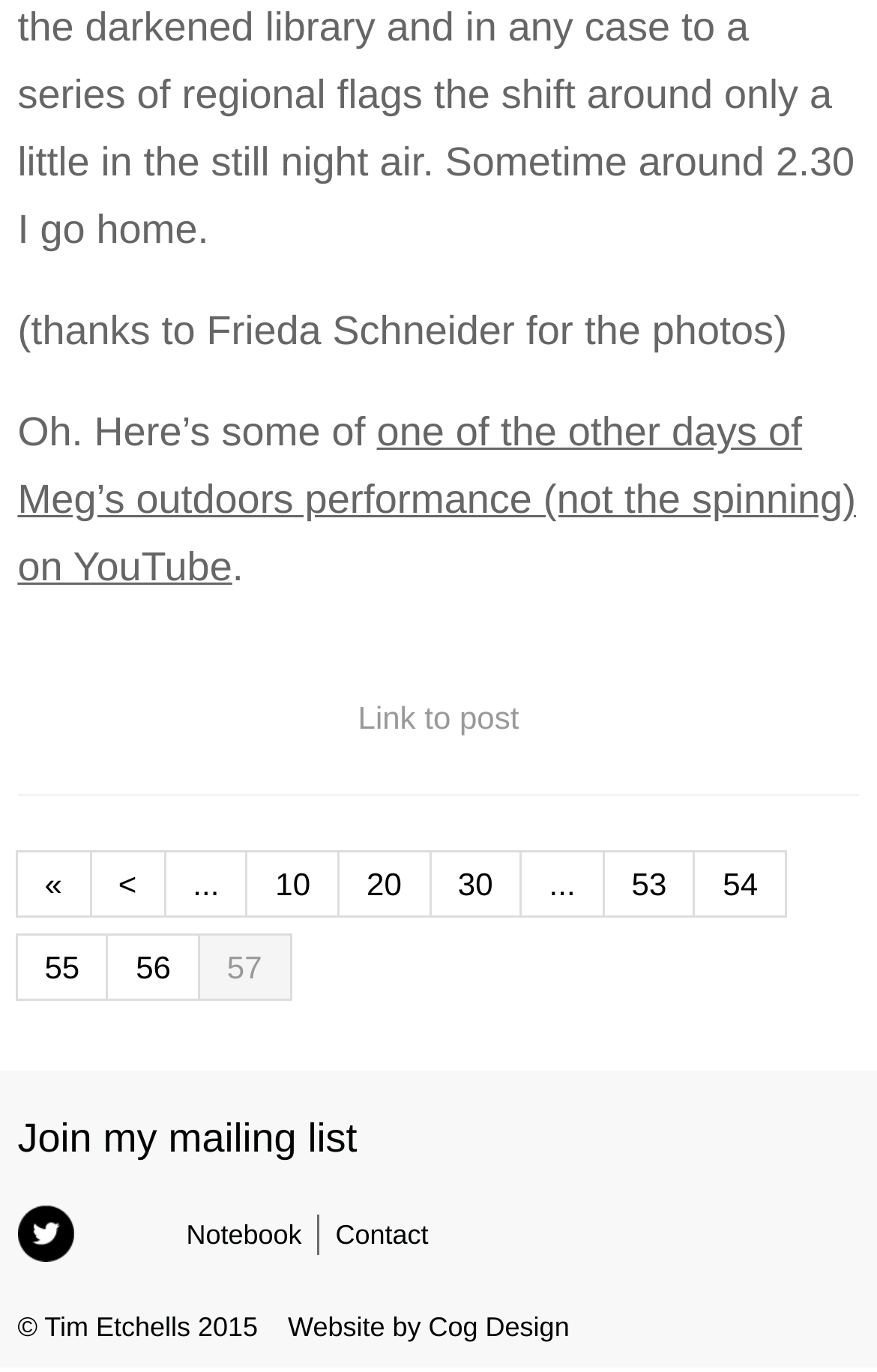What is the name of the website designer?
Based on the image, provide your answer in one word or phrase.

Cog Design